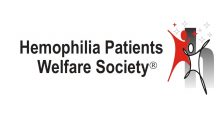Give a detailed account of everything present in the image.

The image showcases the logo of the Hemophilia Patients Welfare Society (HPWS). This organization is dedicated to supporting individuals affected by hemophilia, providing resources and advocacy for patients and their families. The logo features a stylized figure in the center, emphasizing movement and vitality, reflecting the society's mission to enhance the quality of life for those living with hemophilia. The organization’s name is prominently displayed alongside the figure, reinforcing its commitment to welfare and support within the community.